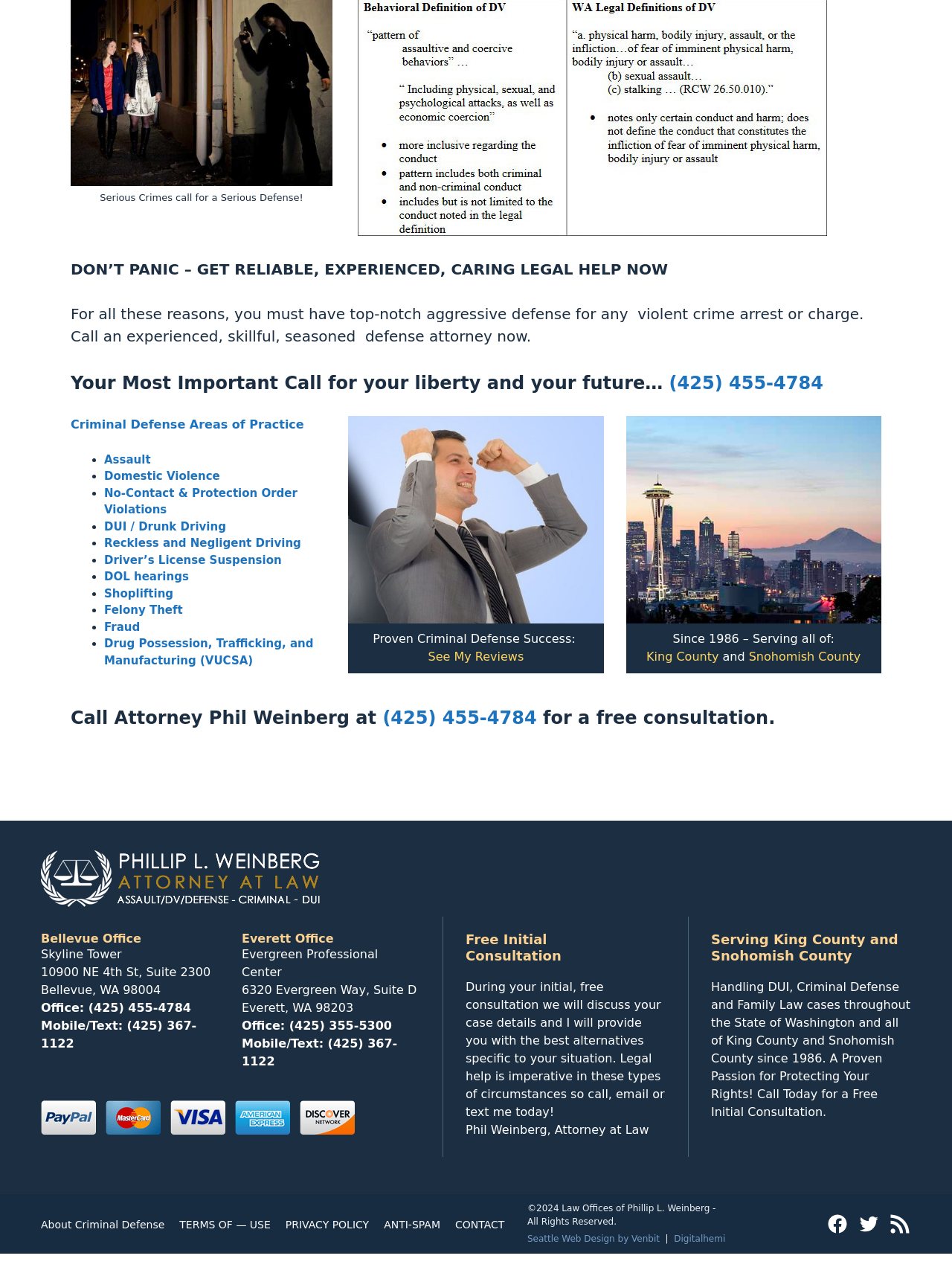How long has the attorney been practicing law?
Analyze the image and provide a thorough answer to the question.

The webpage mentions that the attorney has been practicing law since 1986, indicating that they have over 30 years of experience in the field of criminal defense.